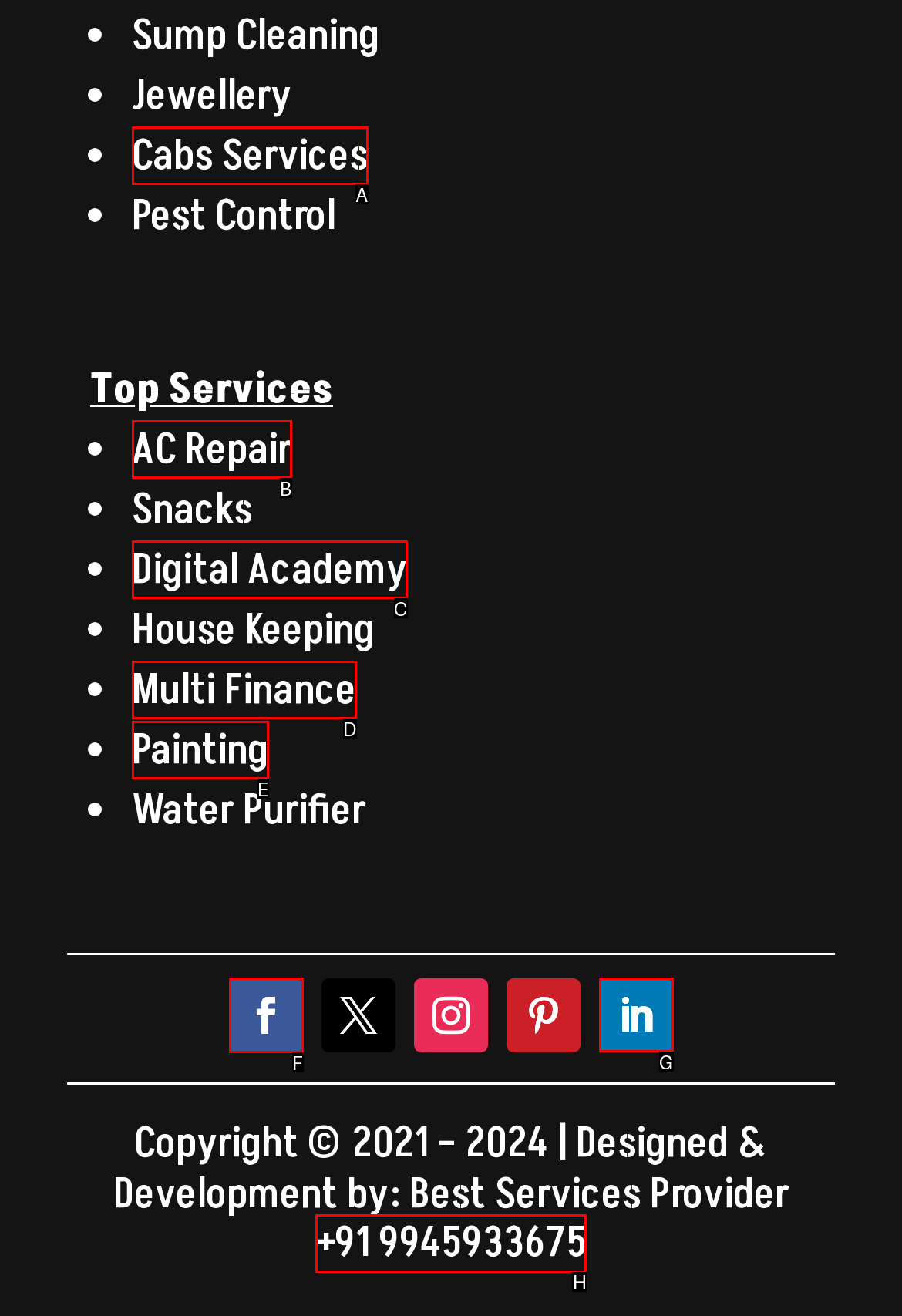Select the HTML element that needs to be clicked to carry out the task: Show more articles
Provide the letter of the correct option.

None